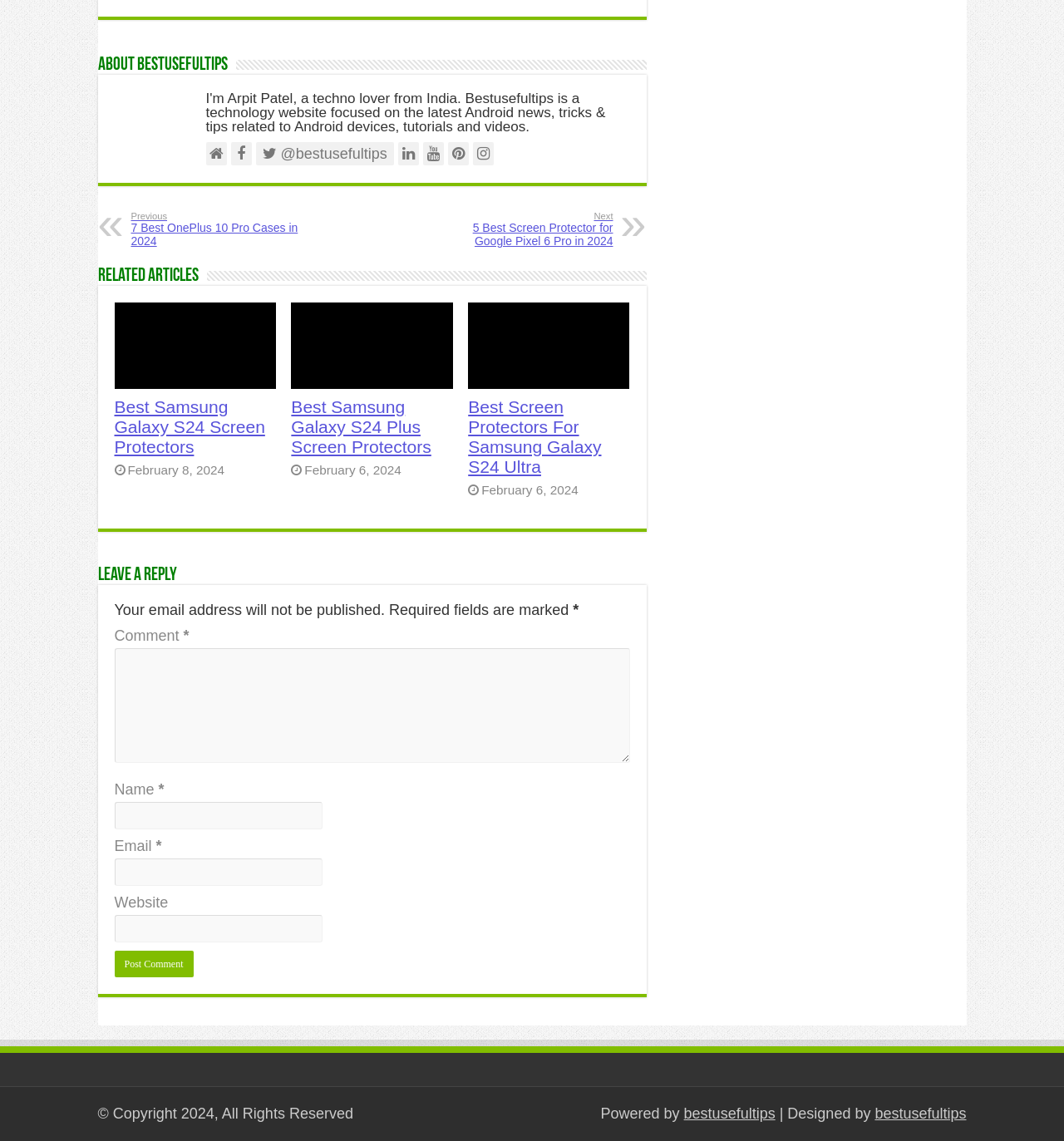Identify the bounding box coordinates of the clickable section necessary to follow the following instruction: "Search for something". The coordinates should be presented as four float numbers from 0 to 1, i.e., [left, top, right, bottom].

None